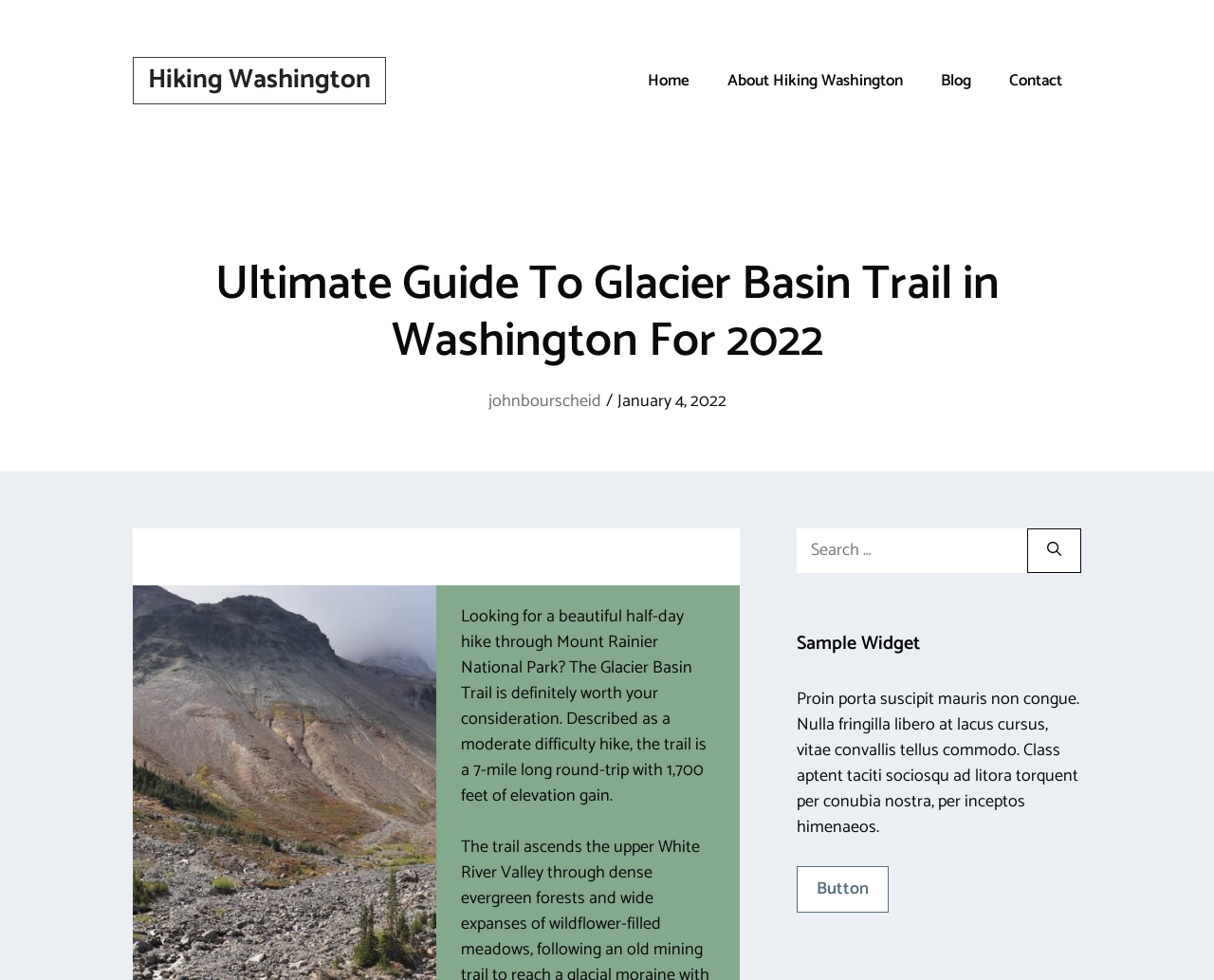What is the name of the national park mentioned?
Carefully analyze the image and provide a thorough answer to the question.

I found the answer by reading the introductory text on the webpage, which mentions 'Mount Rainier National Park' as the location of the Glacier Basin Trail.